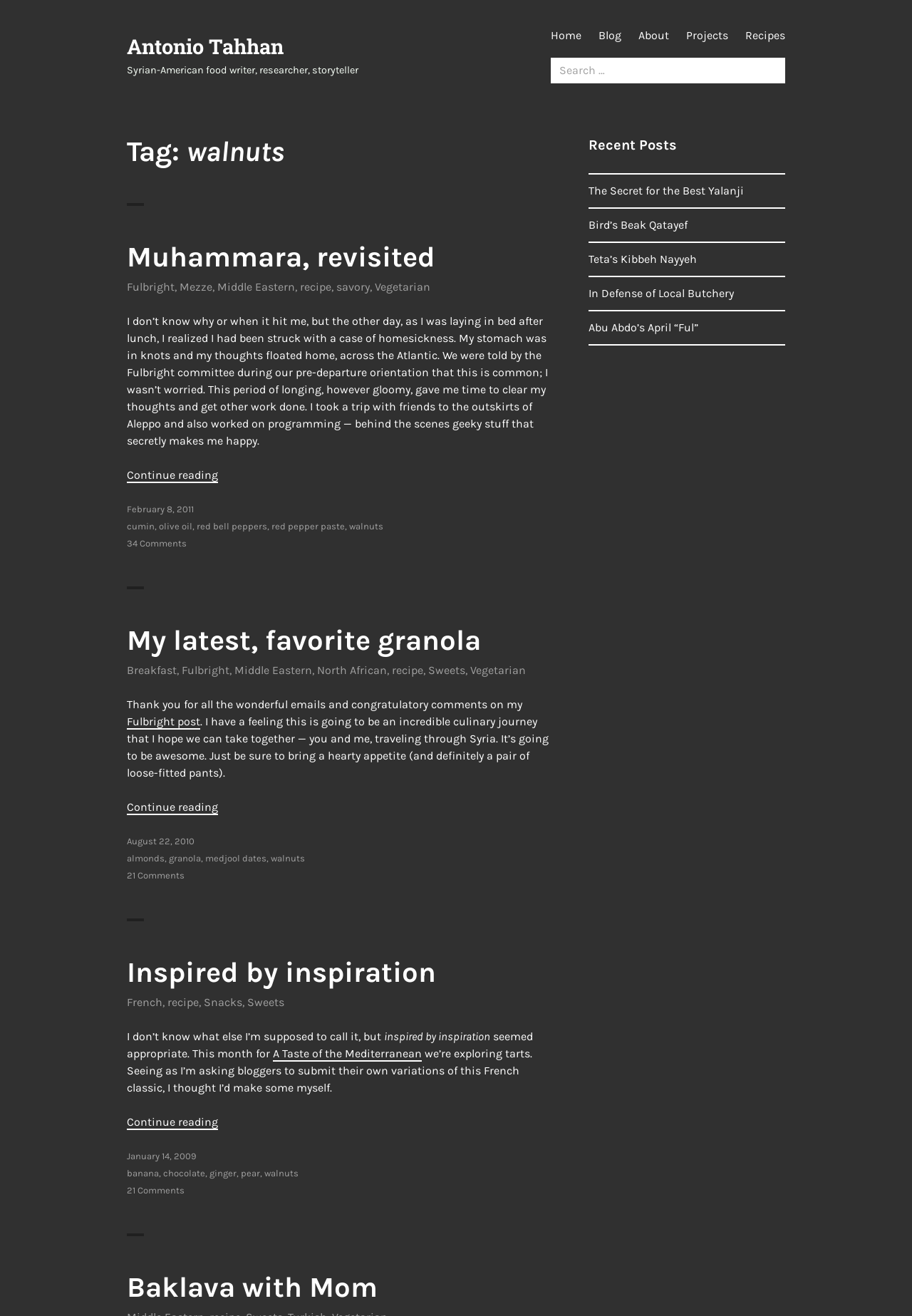What is the main topic of the first article?
Provide a short answer using one word or a brief phrase based on the image.

Muhammara